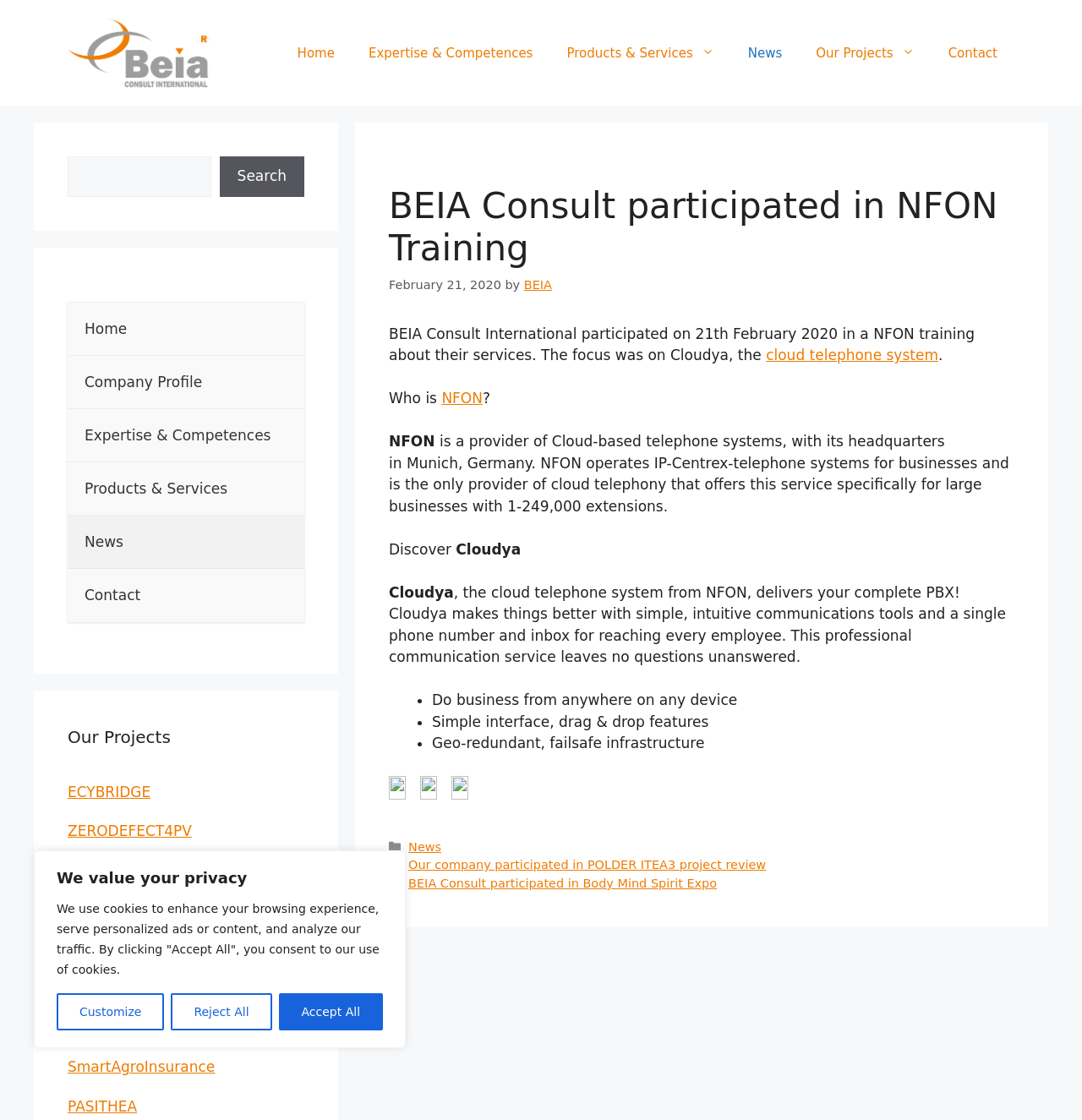Write an elaborate caption that captures the essence of the webpage.

This webpage is about BEIA Consult, a company that participated in NFON Training, which is related to H2020 and HORIZON EUROPE. At the top of the page, there is a banner with a link to "H2020, HORIZON EUROPE" and an image associated with it. Below the banner, there is a navigation menu with links to "Home", "Expertise & Competences", "Products & Services", "News", "Our Projects", and "Contact".

The main content of the page is an article about BEIA Consult's participation in NFON Training. The article has a heading "BEIA Consult participated in NFON Training" and is dated February 21, 2020. The article mentions that BEIA Consult International participated in a NFON training about their services, focusing on Cloudya, a cloud telephone system. There is also information about NFON, a provider of cloud-based telephone systems, and its features.

The article is accompanied by a figure, which appears to be an image related to Cloudya. There are also several links to other news articles and projects, including "Our company participated in POLDER ITEA3 project review" and "BEIA Consult participated in Body Mind Spirit Expo".

On the left side of the page, there is a complementary section with links to "Home", "Company Profile", "Expertise & Competences", "Products & Services", "News", and "Contact". There is also a section with links to various projects, including "ECYBRIDGE", "ZERODEFECT4PV", and "unLoc".

At the bottom of the page, there is a footer section with links to "News" and a navigation menu with links to other news articles. There is also a search box and a button to search the website.

Finally, there is a cookie consent banner at the bottom of the page, which informs users about the use of cookies and provides options to customize, reject, or accept all cookies.